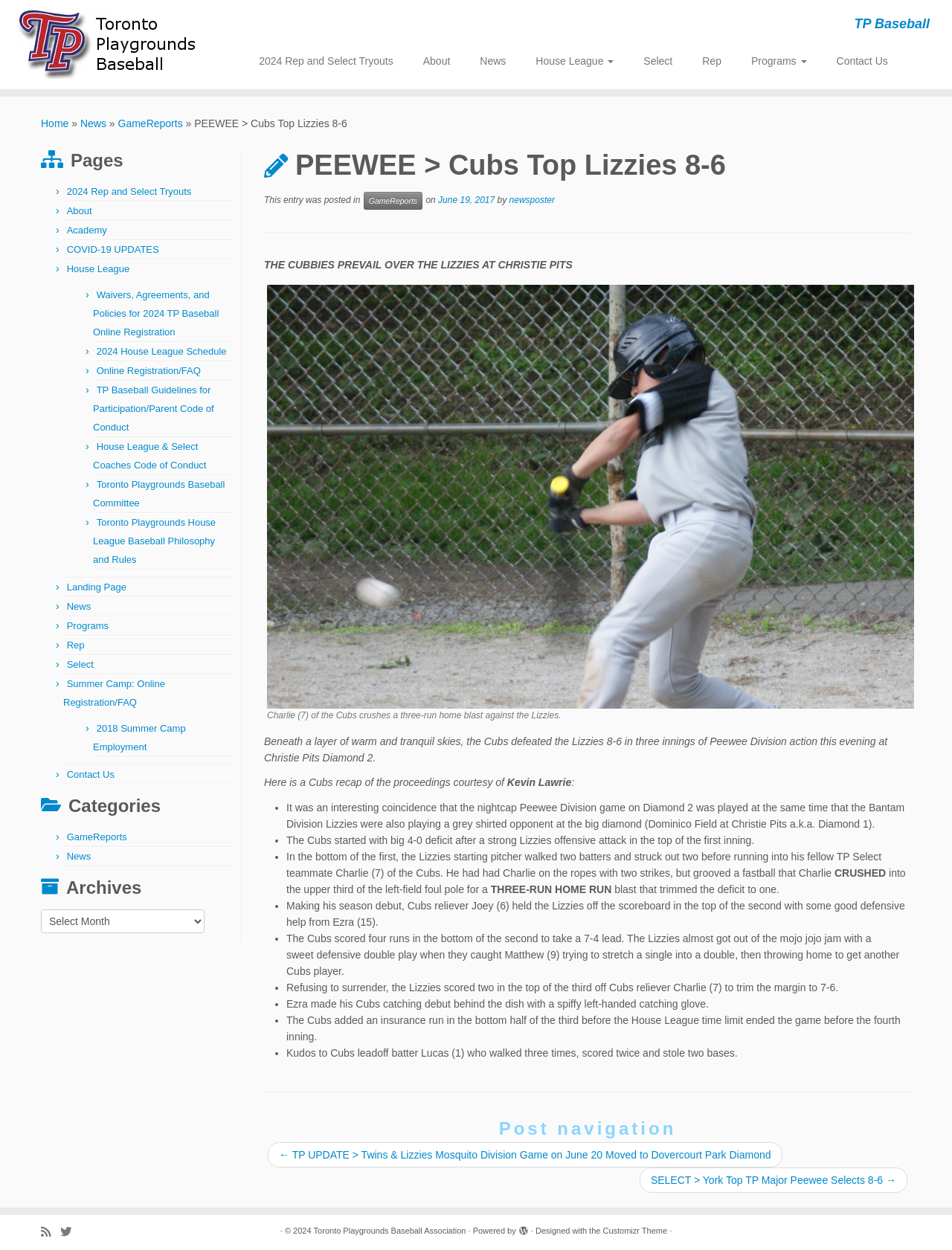Give a complete and precise description of the webpage's appearance.

The webpage is about the Toronto Playgrounds Baseball Association, specifically a news article about a Peewee Division game between the Cubs and the Lizzies. 

At the top of the page, there is a logo and a navigation menu with links to various sections of the website, including "2024 Rep and Select Tryouts", "About", "News", "House League", "Select", "Rep", and "Programs". 

Below the navigation menu, there is a heading that reads "TP Baseball" and a link to the "Home" page. To the right of the heading, there are links to "News", "GameReports", and a separator line. 

The main content of the page is an article about the Cubs' 8-6 victory over the Lizzies. The article is divided into sections, with headings and paragraphs of text. There is also an image of a baseball player, Charlie, hitting a three-run home run. 

The article describes the game, including the Cubs' comeback from a 4-0 deficit and the strong performances of players like Charlie and Joey. The text is written in a casual, conversational style, with some use of humor and colloquialisms. 

On the right-hand side of the page, there is a complementary section with links to various pages, including "2024 Rep and Select Tryouts", "About", "Academy", "COVID-19 UPDATES", and "House League". There are also links to archives and categories, as well as a combobox to select archives.